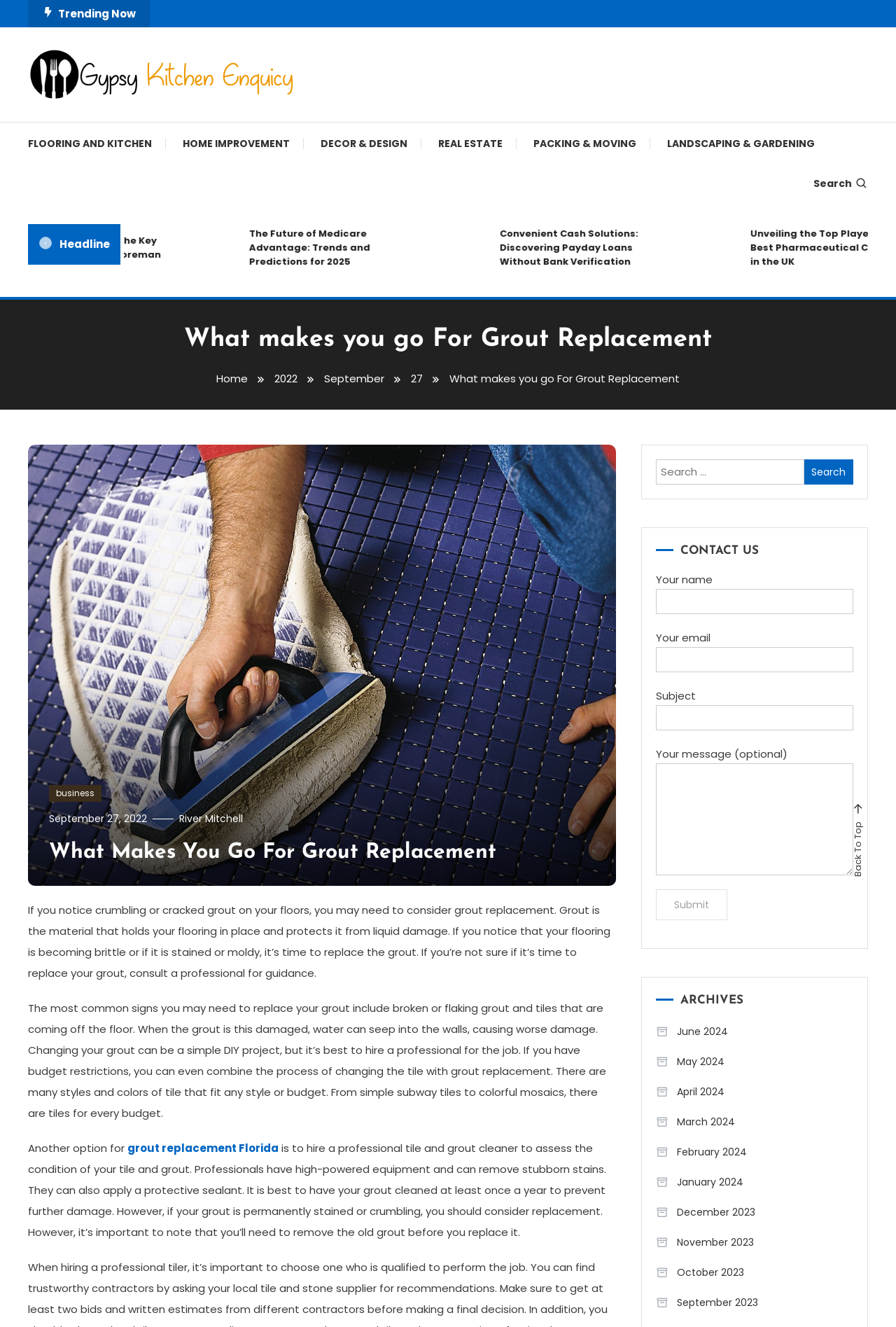Locate the bounding box coordinates of the element that needs to be clicked to carry out the instruction: "Search for something". The coordinates should be given as four float numbers ranging from 0 to 1, i.e., [left, top, right, bottom].

[0.908, 0.133, 0.969, 0.144]